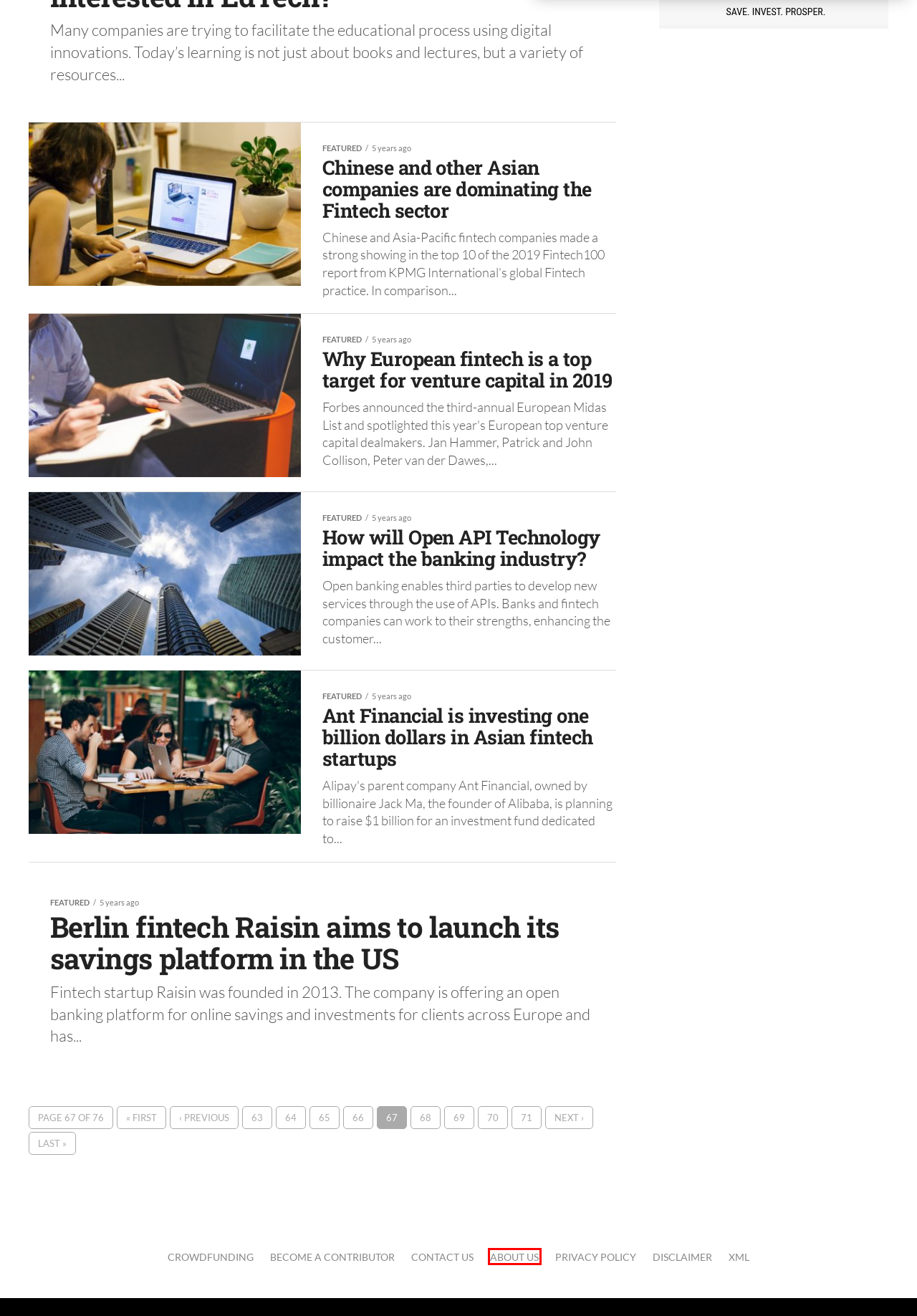Observe the screenshot of a webpage with a red bounding box around an element. Identify the webpage description that best fits the new page after the element inside the bounding box is clicked. The candidates are:
A. Disclaimer Policy - Born2Invest
B. #1 Breaking Market News | Best Stock Market Related Articles
C. Become A Contributor - Born2Invest
D. Terms of Use - Born2Invest
E. Contact Us - Born2Invest
F. About Us - Born2Invest
G. Top Finance News | Best Articles Ranking #1 on BornInvest
H. Born2Invest | #1 Business and Finance News | Best Breaking News

F